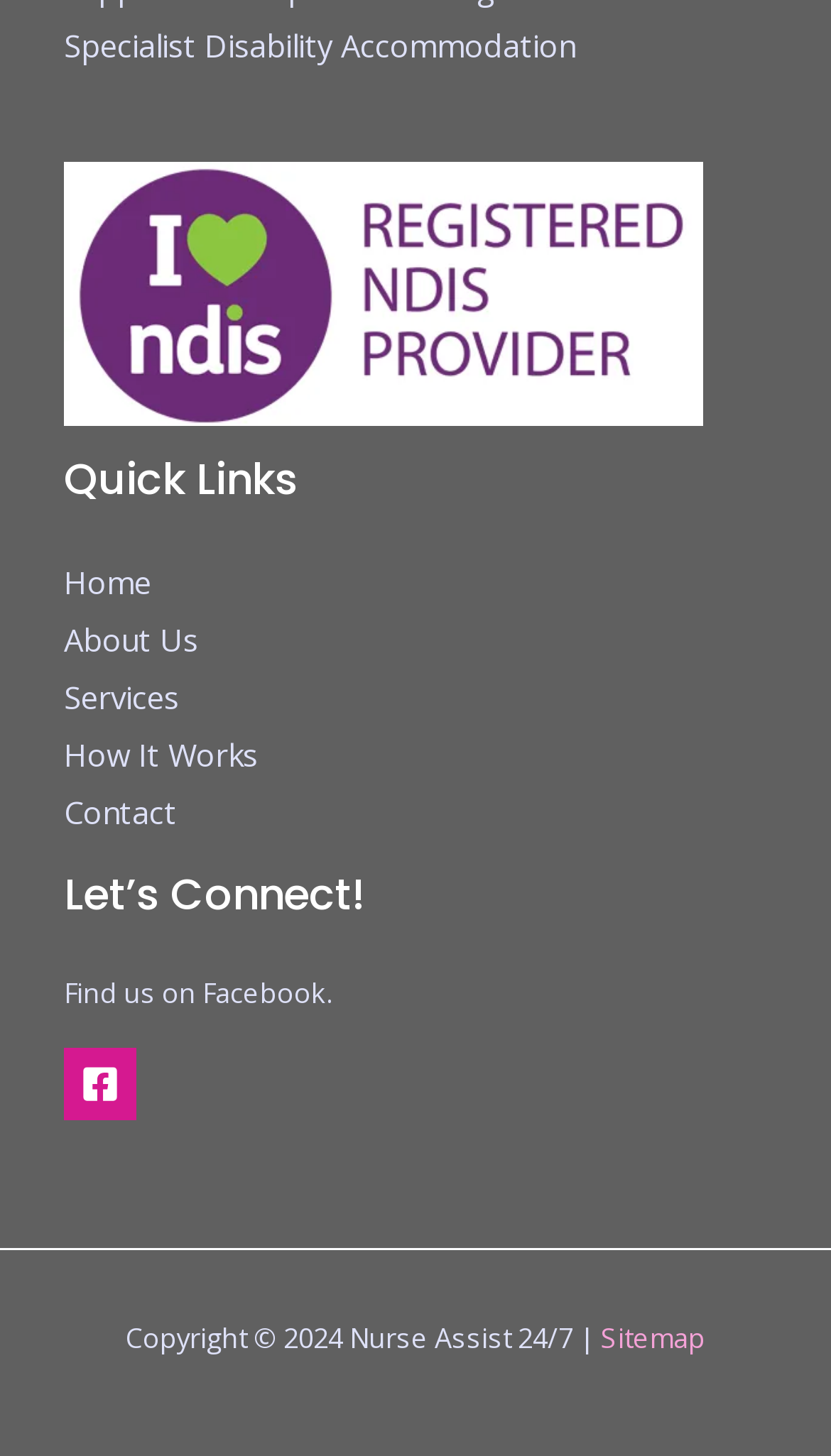Identify the bounding box coordinates for the UI element described as: "About Us".

[0.077, 0.424, 0.238, 0.453]